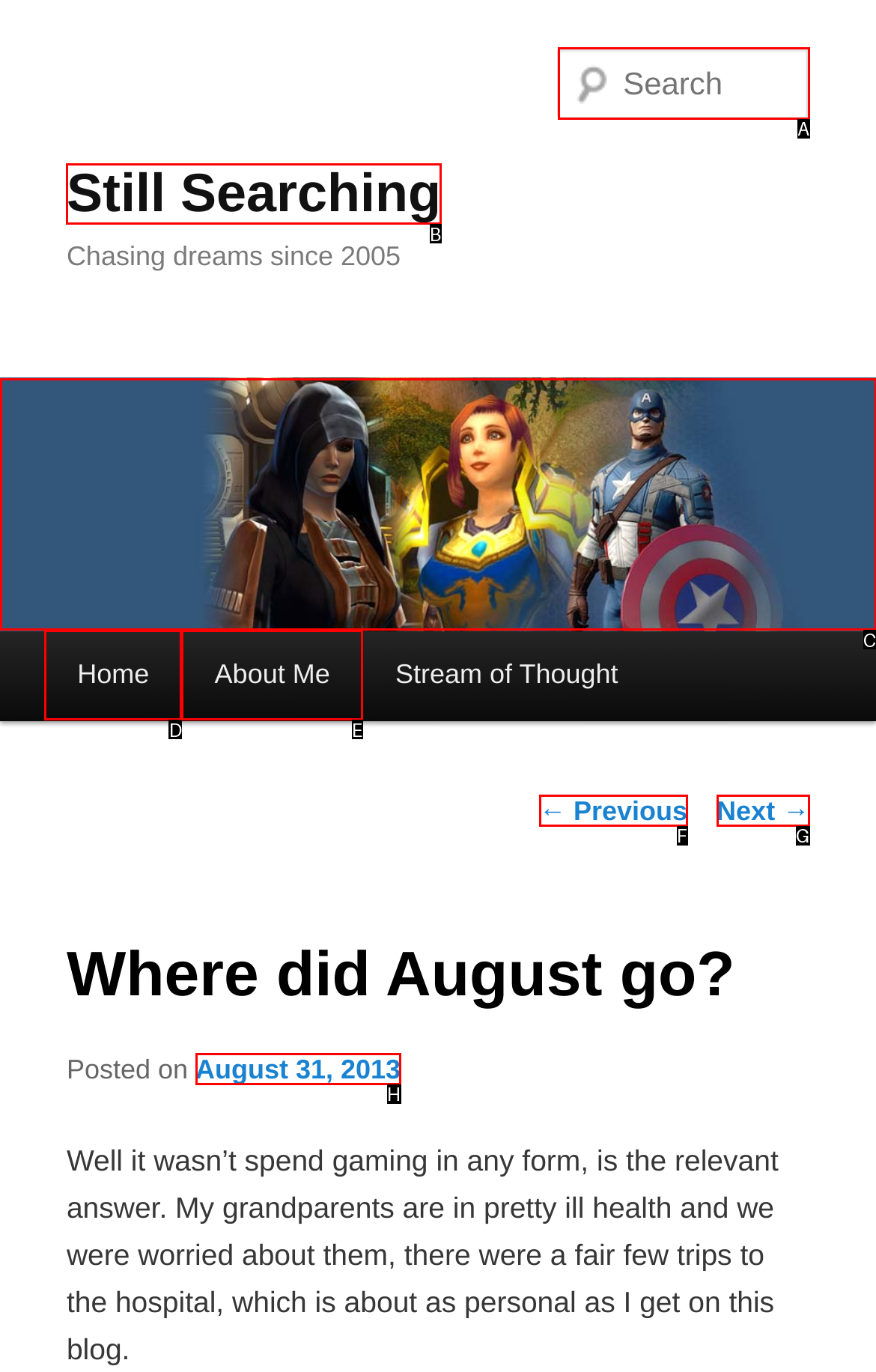Please identify the UI element that matches the description: Home
Respond with the letter of the correct option.

D